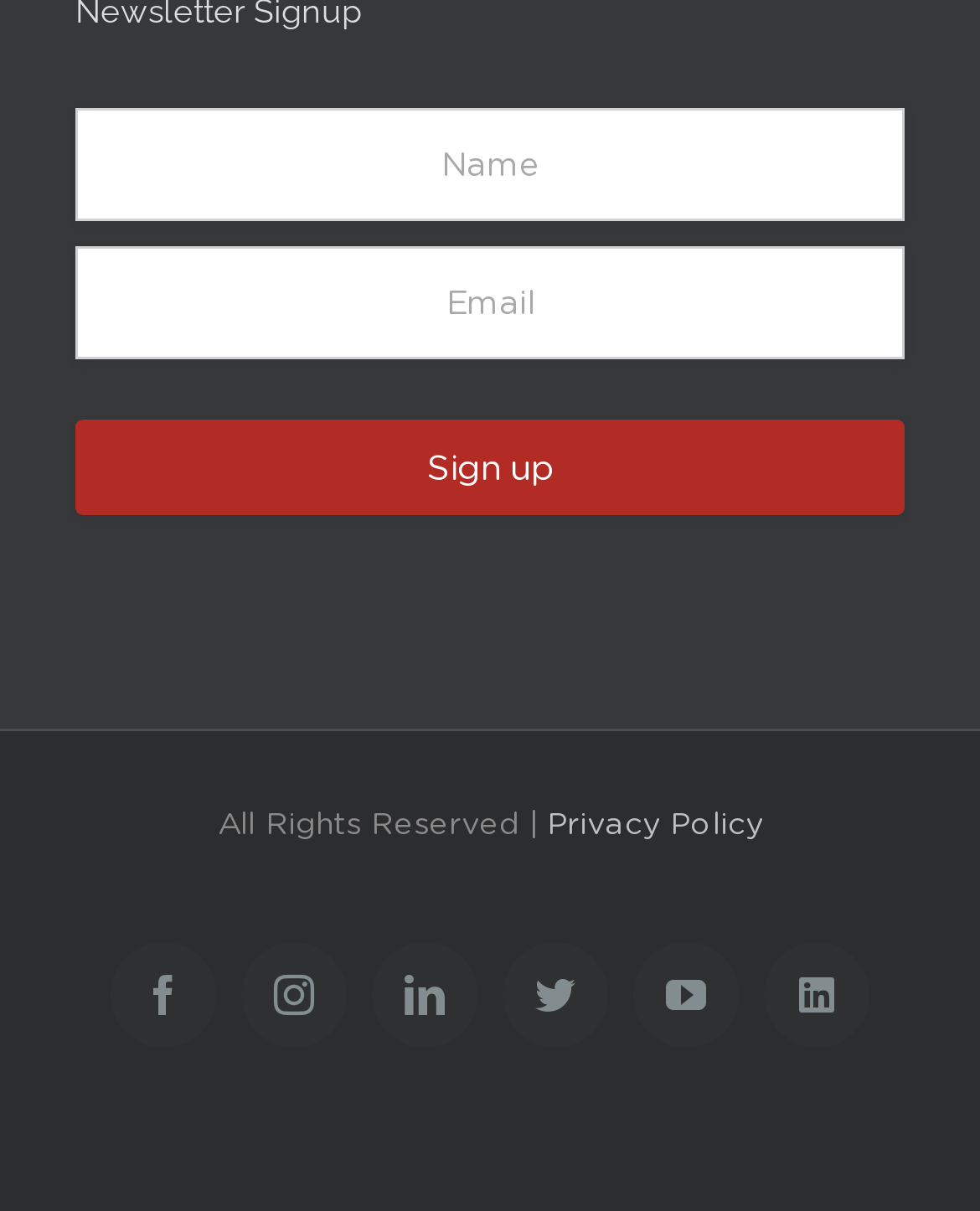Look at the image and give a detailed response to the following question: What is required to sign up?

The webpage has a textbox labeled 'Email' with a '(Required)' label, indicating that an email address is required to sign up.